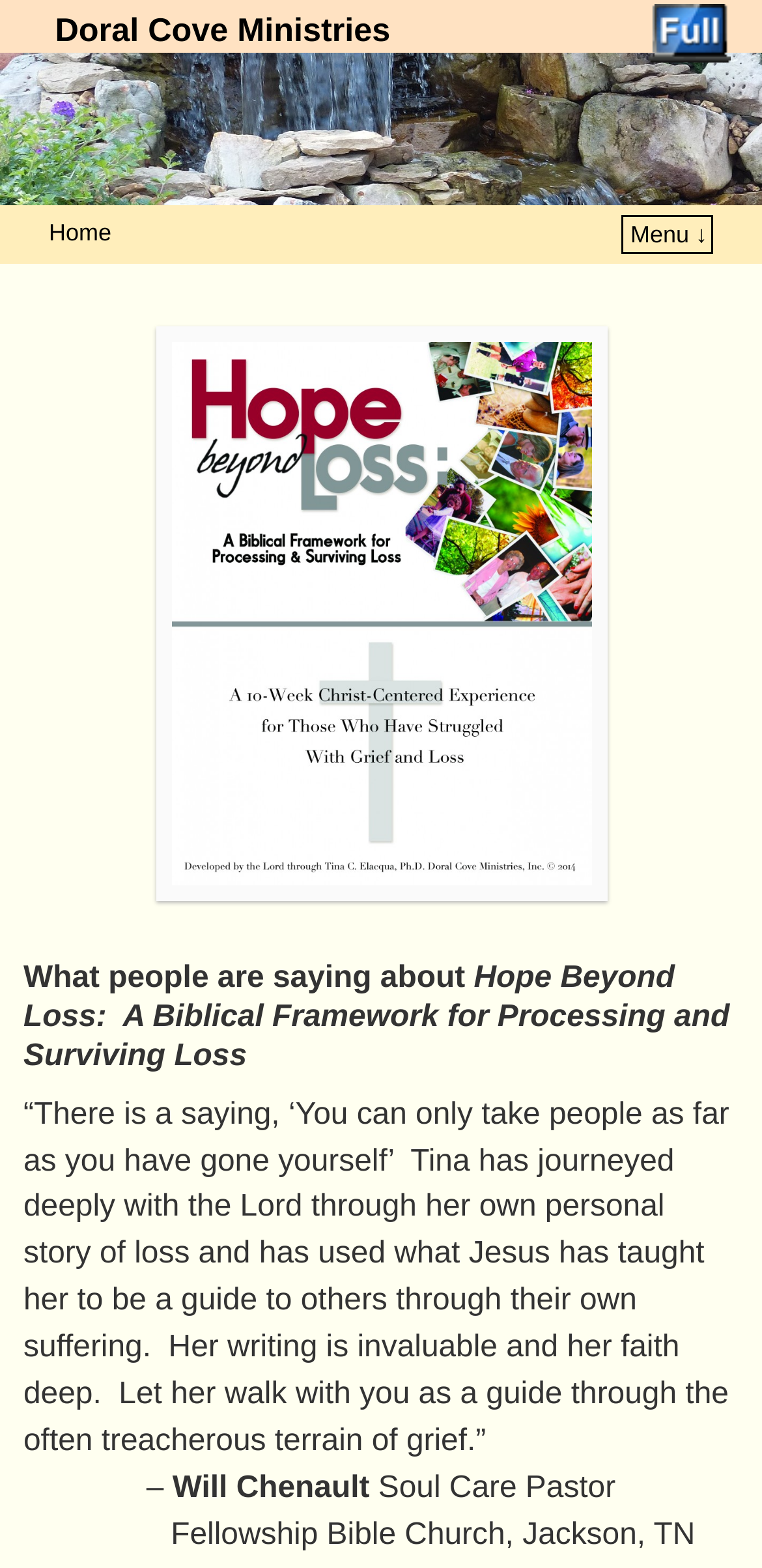Respond to the question below with a single word or phrase:
What is the name of the ministry?

Doral Cove Ministries